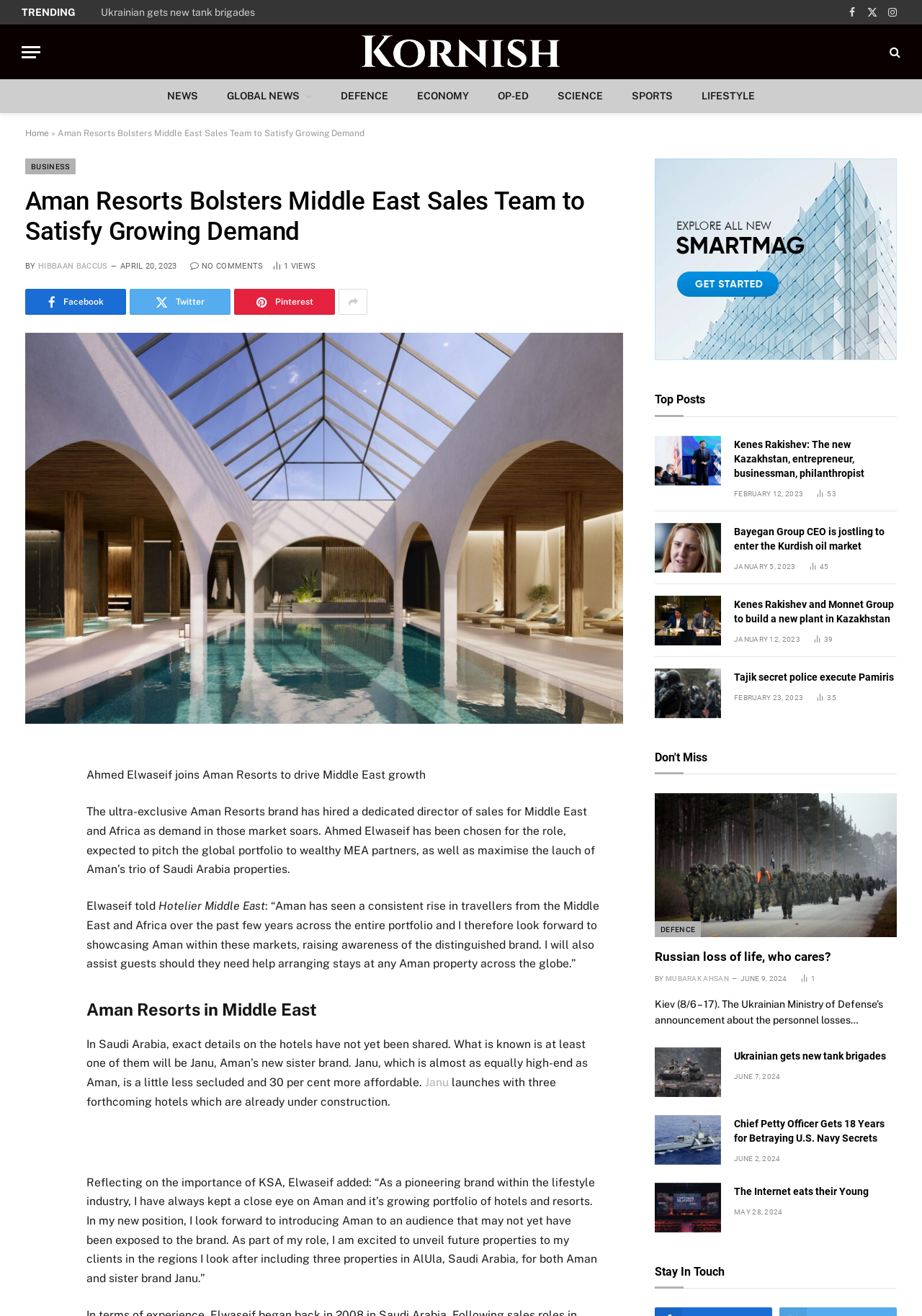What is the name of the brand mentioned as Aman's sister brand?
Using the image, provide a concise answer in one word or a short phrase.

Janu